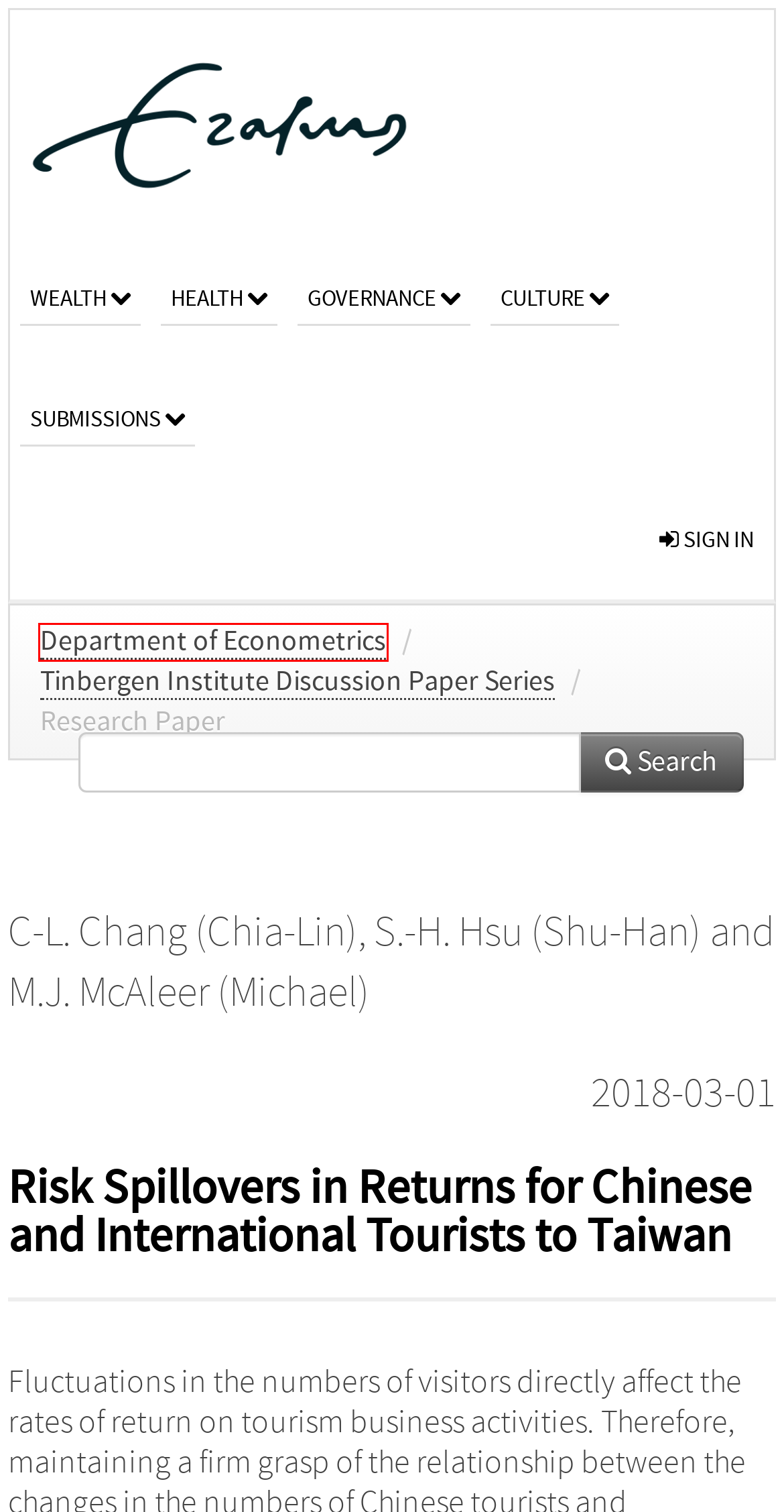You have been given a screenshot of a webpage, where a red bounding box surrounds a UI element. Identify the best matching webpage description for the page that loads after the element in the bounding box is clicked. Options include:
A. RePub, Erasmus University Repository:
  Tinbergen Institute Discussion Paper Series
B. RePub, Erasmus University Repository:
  C-L. Chang (Chia-Lin)
C. RePub, Erasmus University Repository:
  M.J. McAleer (Michael)
D. Redirecting
E. RePub, Erasmus University Repository:
  S.-H. Hsu (Shu-Han)
F. RePub, Erasmus University Repository
G. RePub, Erasmus University Repository:
  Department of Econometrics
H. Discussion Papers – Tinbergen.nl

G